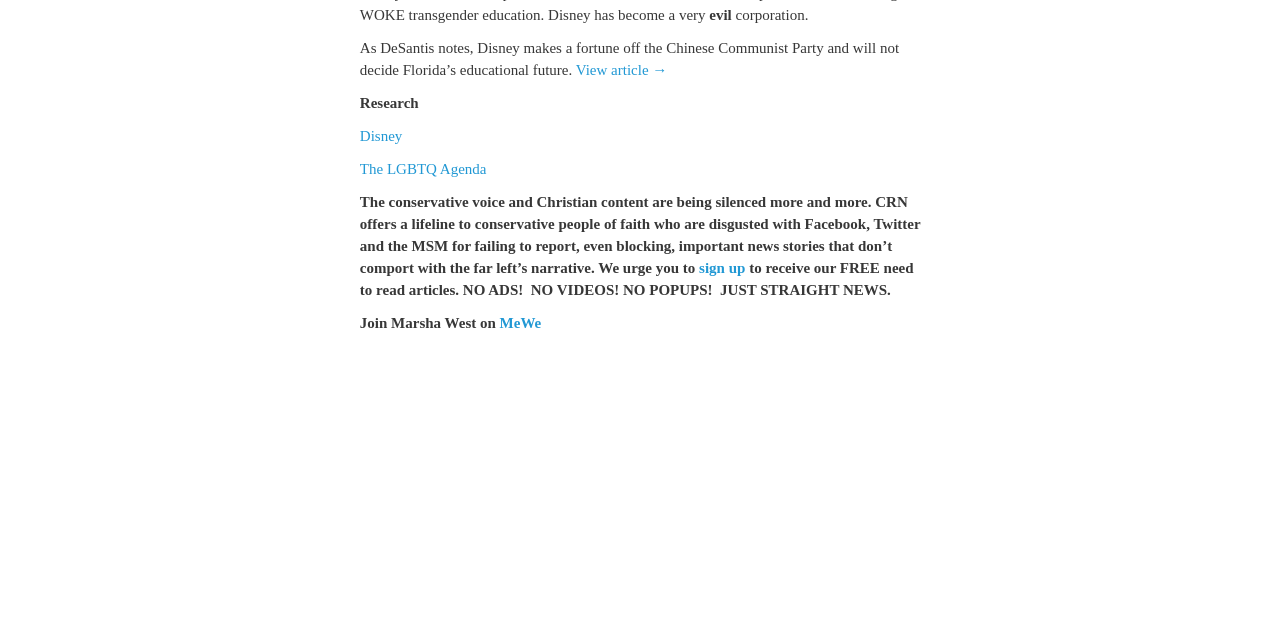Determine the bounding box coordinates for the UI element with the following description: "Disney". The coordinates should be four float numbers between 0 and 1, represented as [left, top, right, bottom].

[0.281, 0.2, 0.314, 0.225]